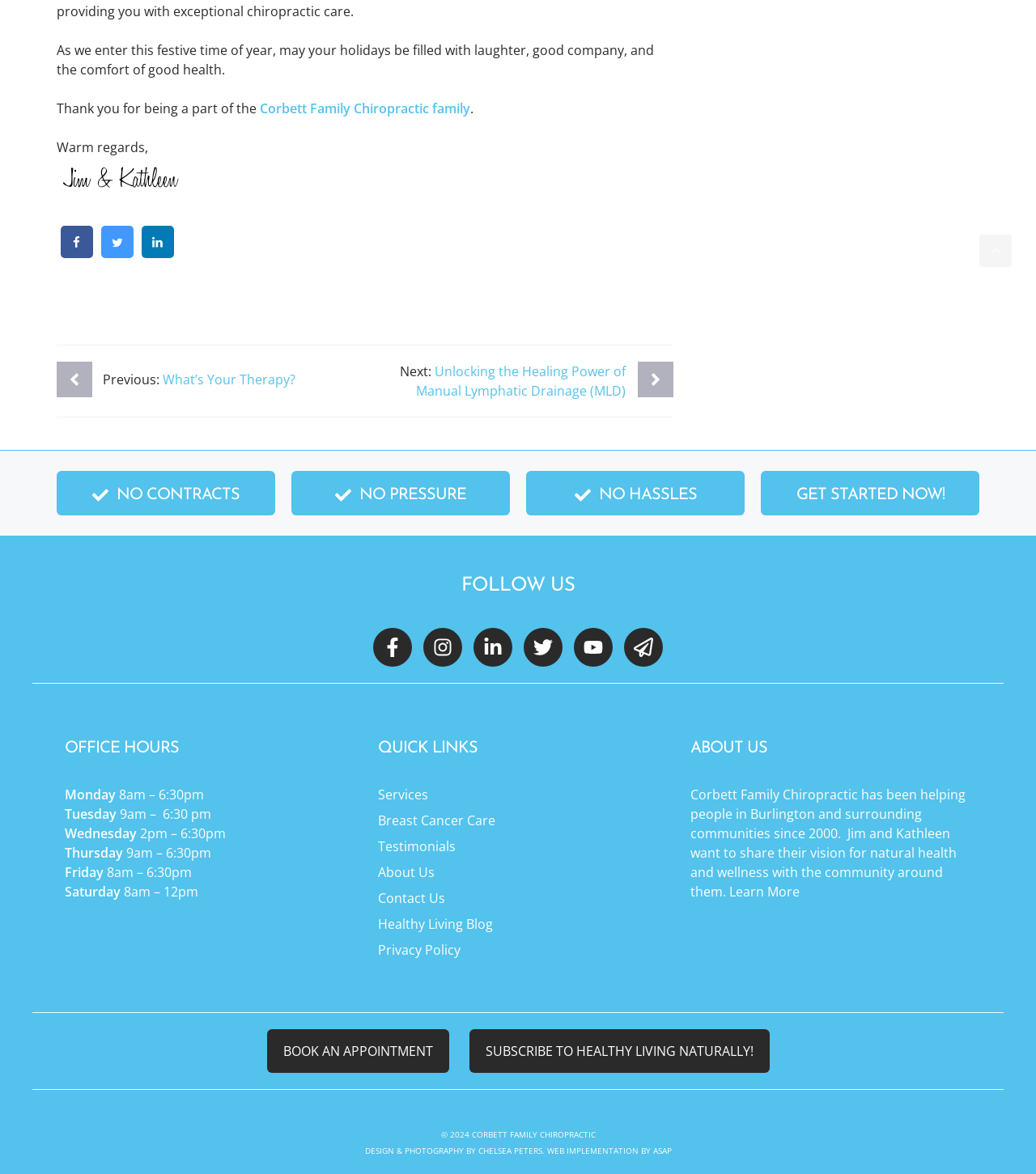Please identify the coordinates of the bounding box for the clickable region that will accomplish this instruction: "Follow Corbett Family Chiropractic on social media".

[0.36, 0.535, 0.398, 0.568]